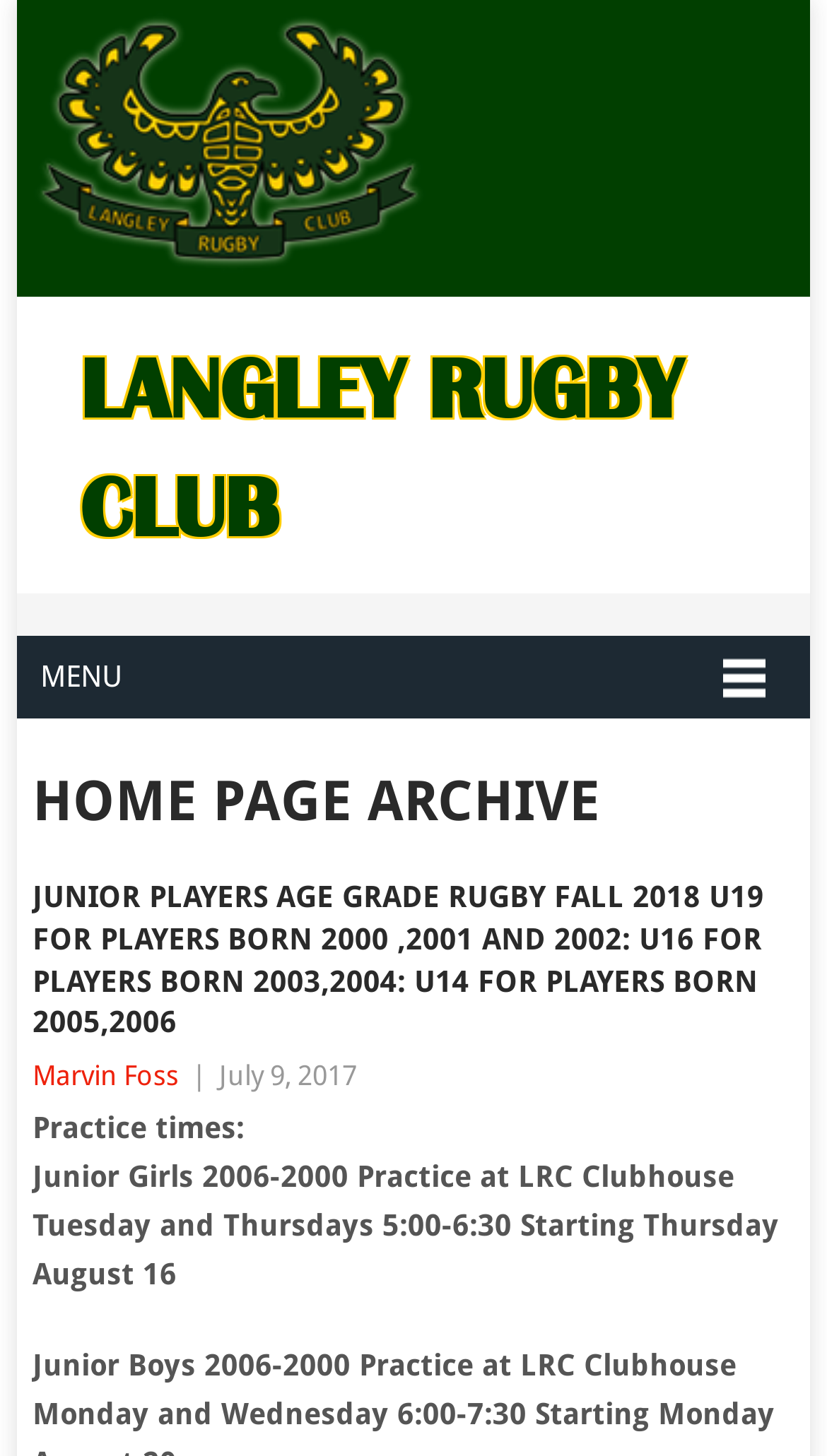What is the name of the rugby club?
Look at the image and construct a detailed response to the question.

The name of the rugby club can be found in the heading element at the top of the page, which reads 'Langley Rugby Club'. This is also confirmed by the image with the same text.